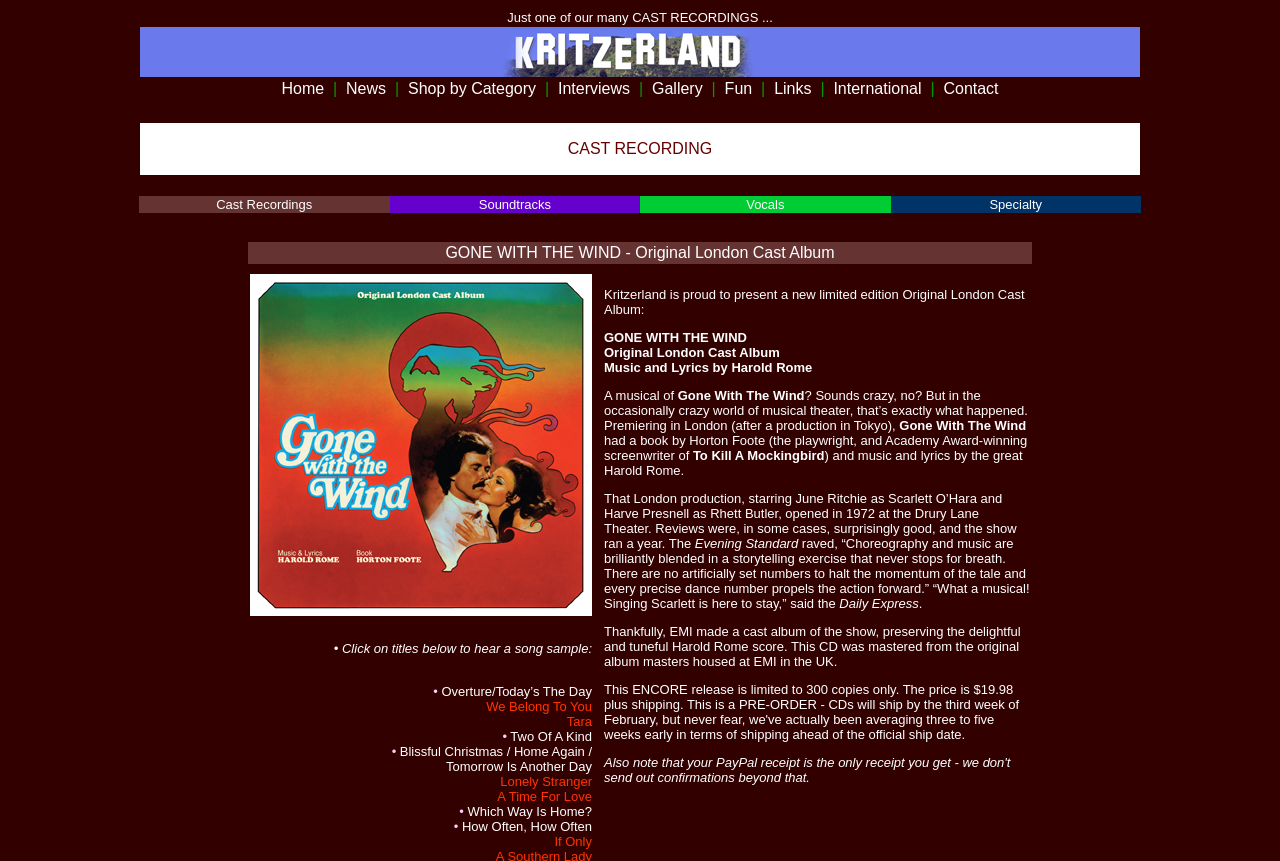Use a single word or phrase to answer this question: 
What is the name of the musical?

GONE WITH THE WIND